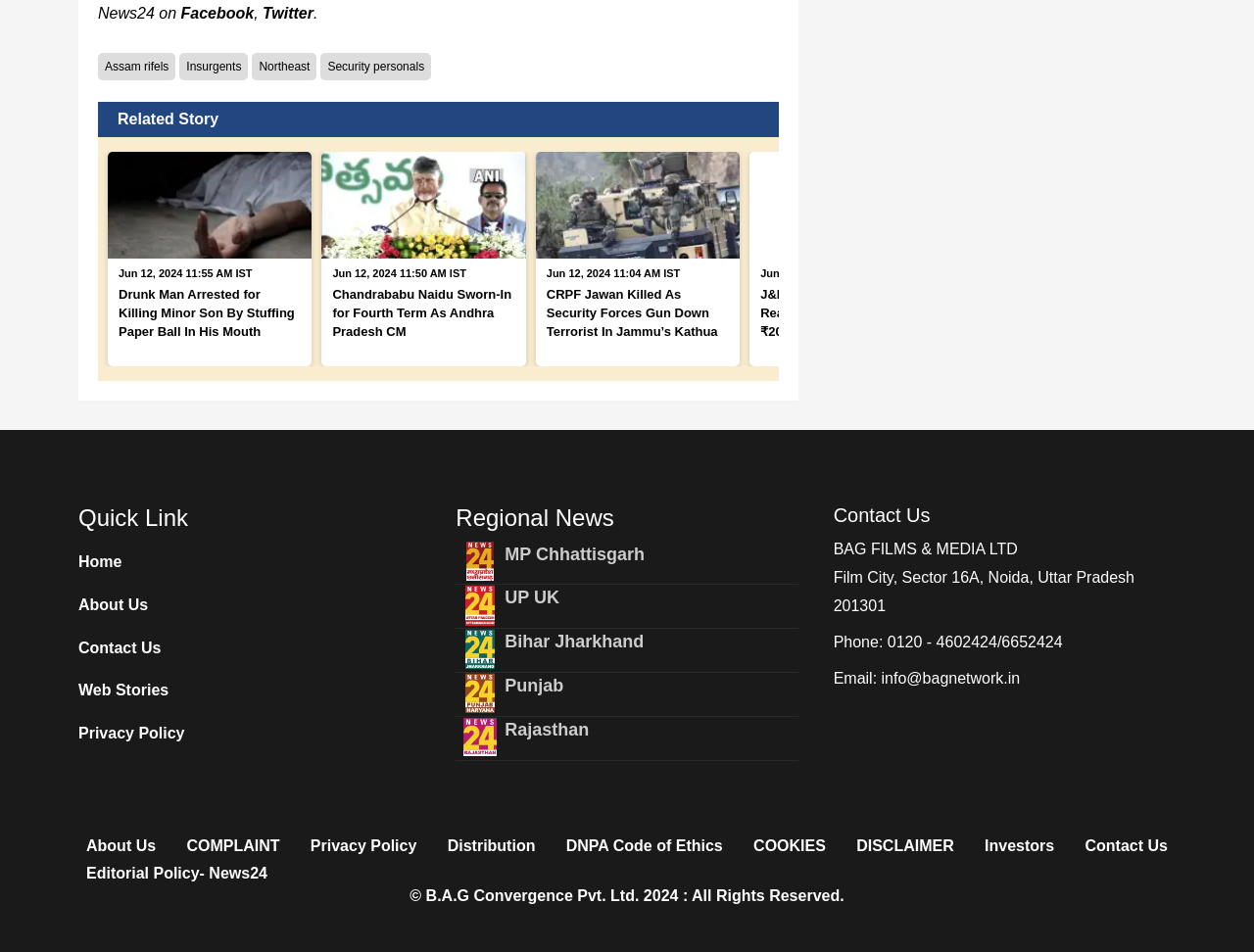What is the category of the news article with the image of Chandrababu Naidu?
Analyze the screenshot and provide a detailed answer to the question.

I looked at the related news section and found an image of Chandrababu Naidu. The corresponding text describes him as the Andhra Pradesh CM.